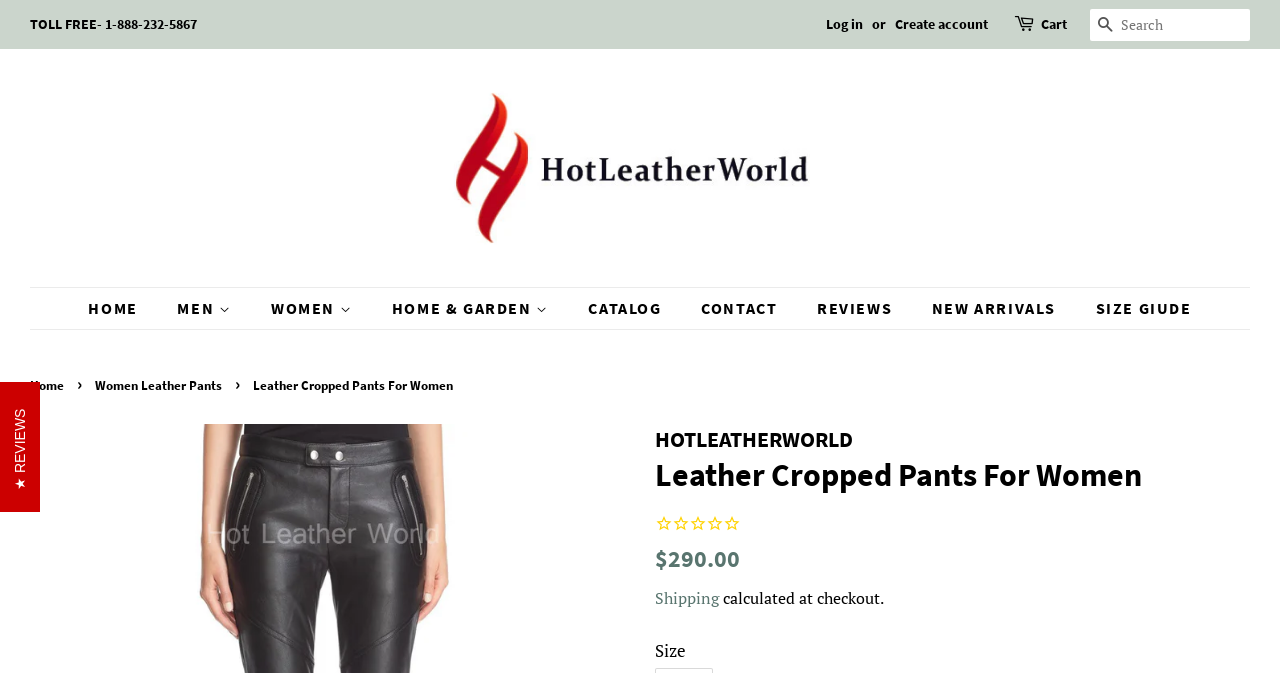Extract the primary header of the webpage and generate its text.

Leather Cropped Pants For Women